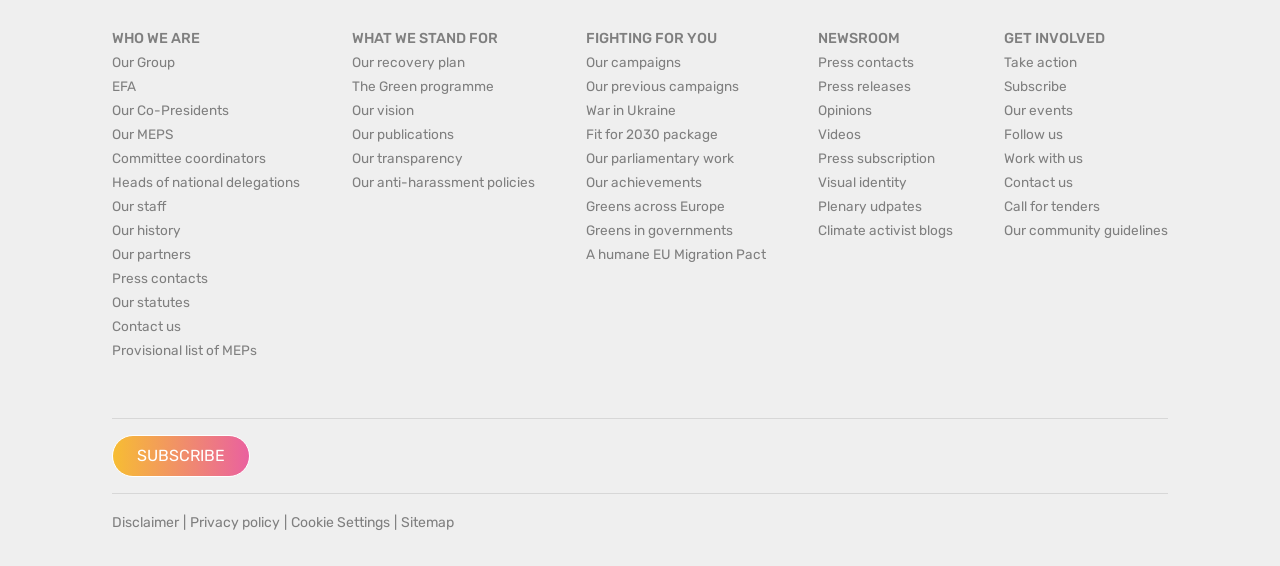Pinpoint the bounding box coordinates of the element to be clicked to execute the instruction: "Click on 'WHO WE ARE'".

[0.088, 0.053, 0.156, 0.083]